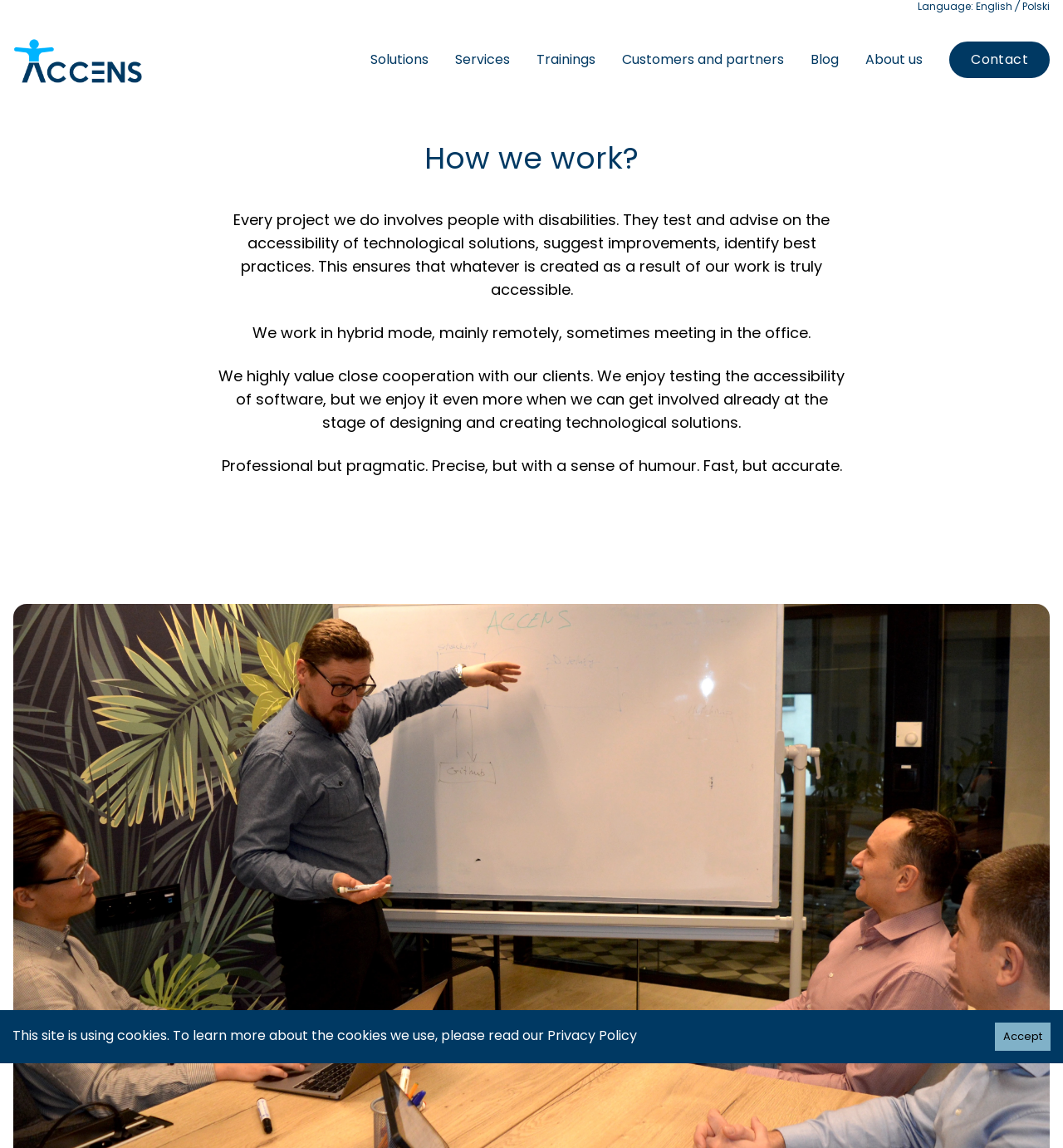Elaborate on the different components and information displayed on the webpage.

The webpage is about Accens, a company that focuses on accessibility. At the top right corner, there is a notification about the use of cookies, with a link to the Privacy Policy and an Accept button. Below this notification, there is a navigation menu with buttons and links to different sections of the website, including Solutions, Services, Trainings, Customers and partners, Blog, About us, and Contact.

The main content of the webpage is divided into sections, with a heading "How we work?" at the top. The first section explains that Accens involves people with disabilities in every project to ensure that the technological solutions created are truly accessible. This section is followed by another section that describes the company's work mode, which is a hybrid of remote and office work.

The next section highlights the importance of close cooperation with clients, not only in testing the accessibility of software but also in the design and creation of technological solutions. The final section describes the company's approach as professional, pragmatic, precise, and fast, with a sense of humor.

Throughout the webpage, there are no images except for the Accens logo at the top left corner. The overall layout is organized, with clear headings and concise text.